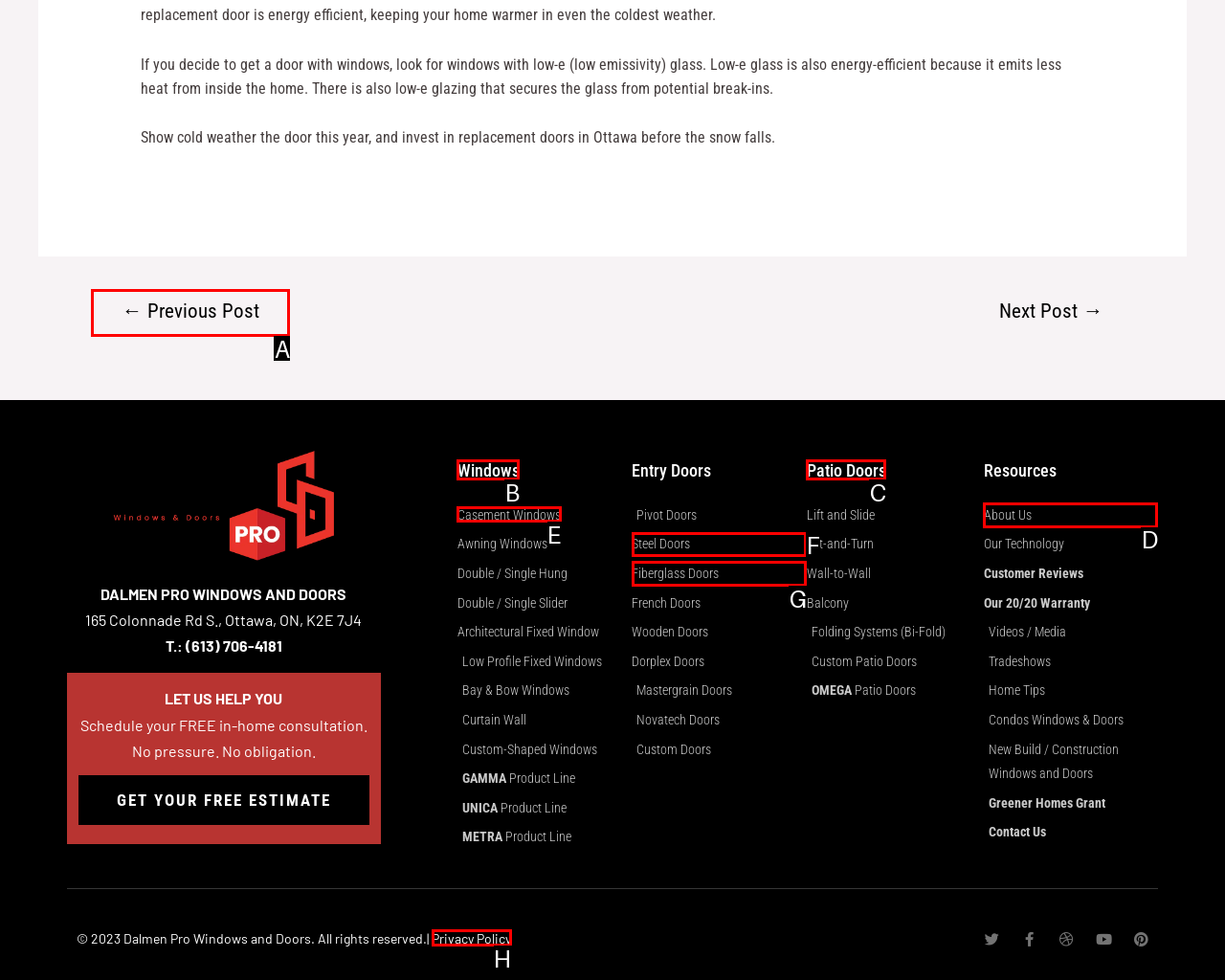Tell me which one HTML element I should click to complete the following instruction: Read about 'Casement Windows'
Answer with the option's letter from the given choices directly.

E